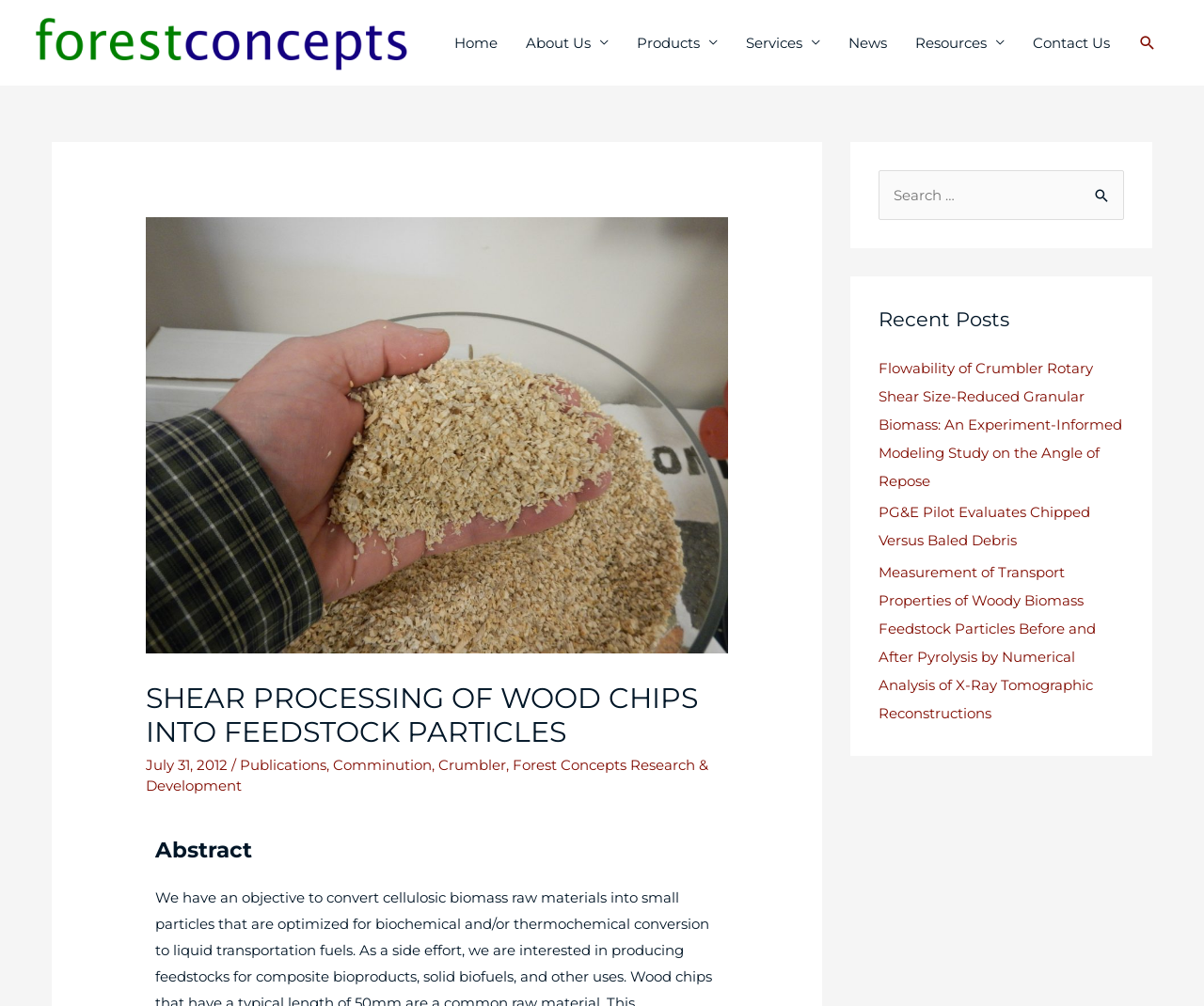Please mark the clickable region by giving the bounding box coordinates needed to complete this instruction: "Click on the 'Home' link".

[0.366, 0.014, 0.425, 0.071]